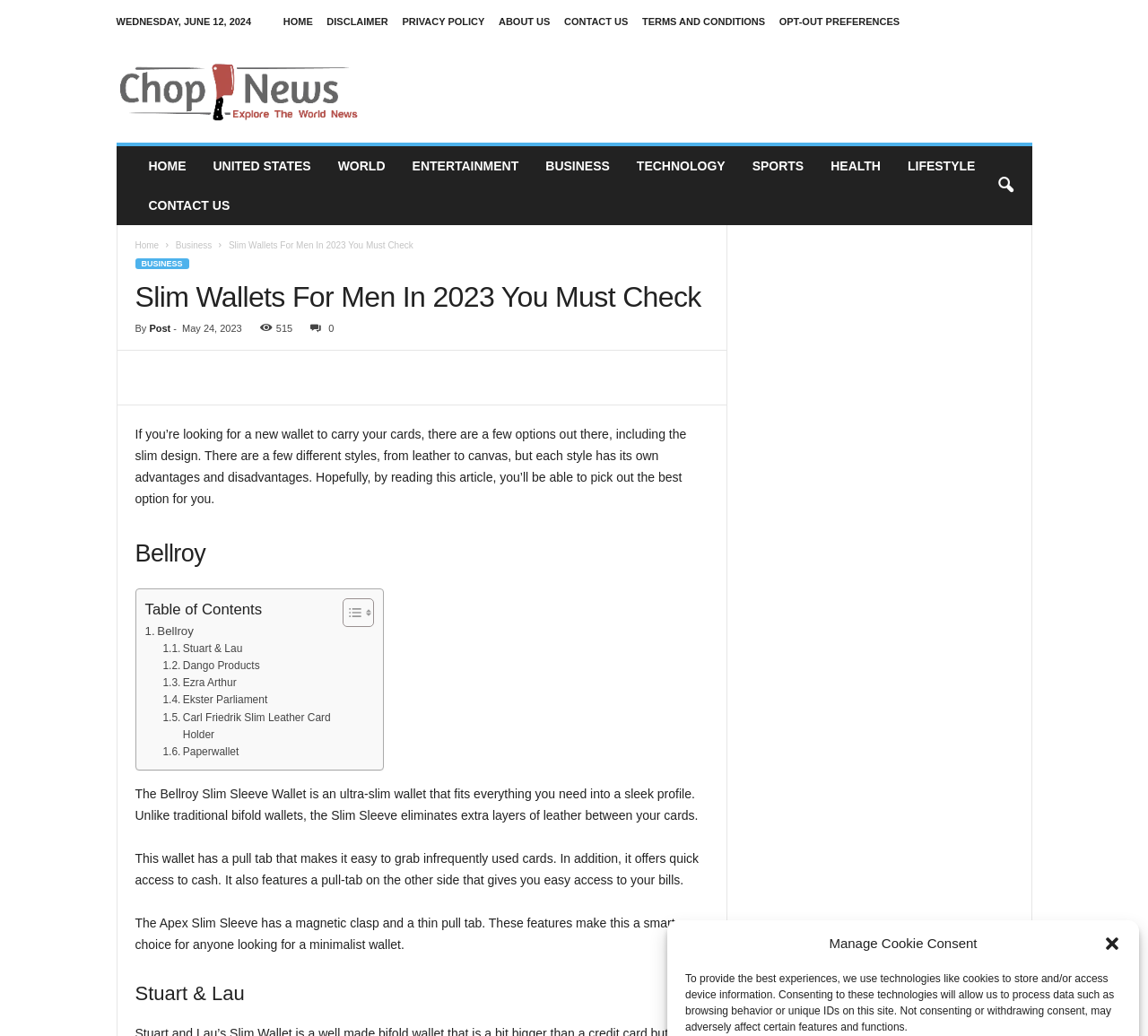What is the purpose of the pull tab in the Bellroy Slim Sleeve Wallet?
Answer the question based on the image using a single word or a brief phrase.

To grab infrequently used cards